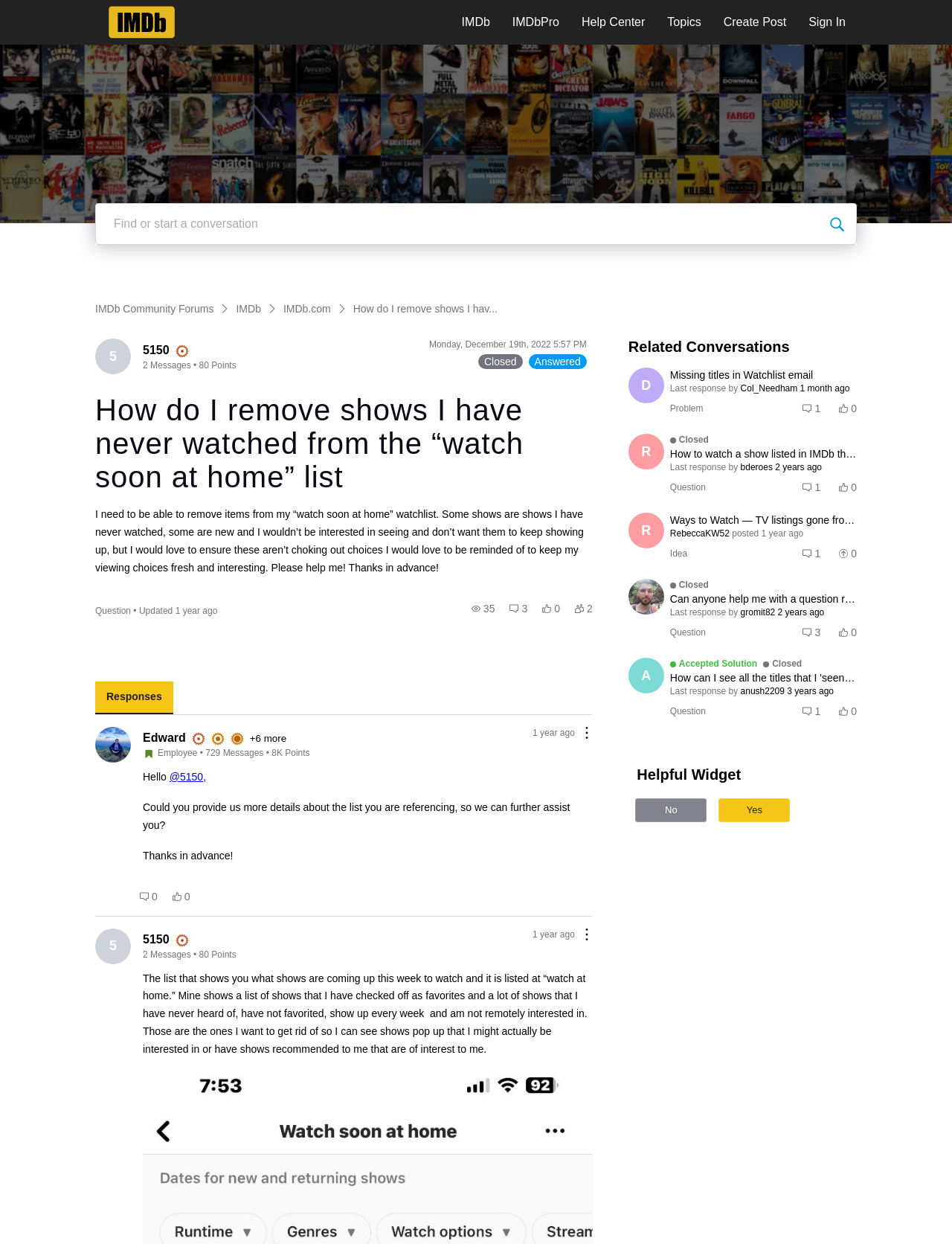Identify and extract the heading text of the webpage.

How do I remove shows I have never watched from the “watch soon at home” list